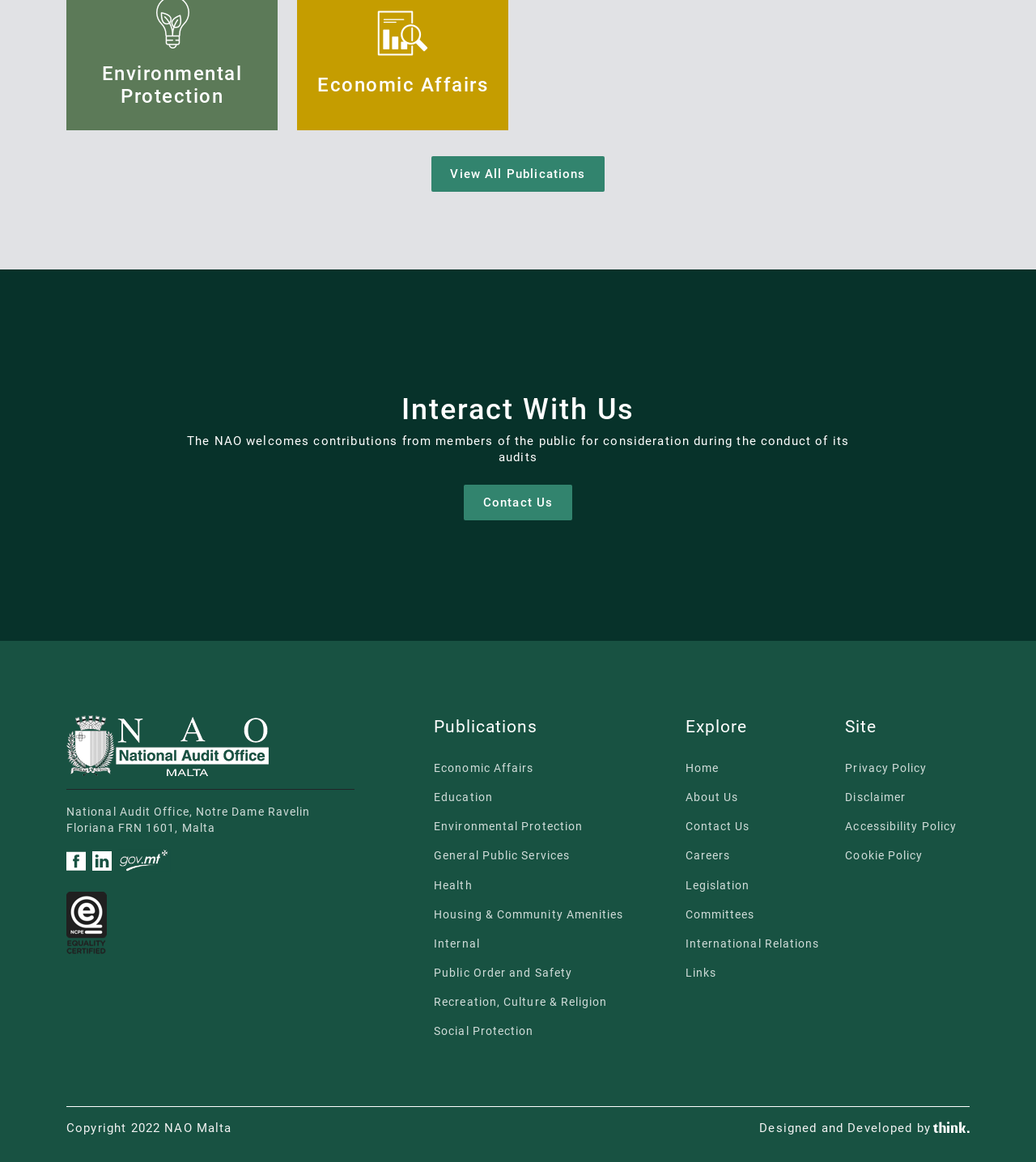Please provide a short answer using a single word or phrase for the question:
How can I contact the National Audit Office?

Click on 'Contact Us'